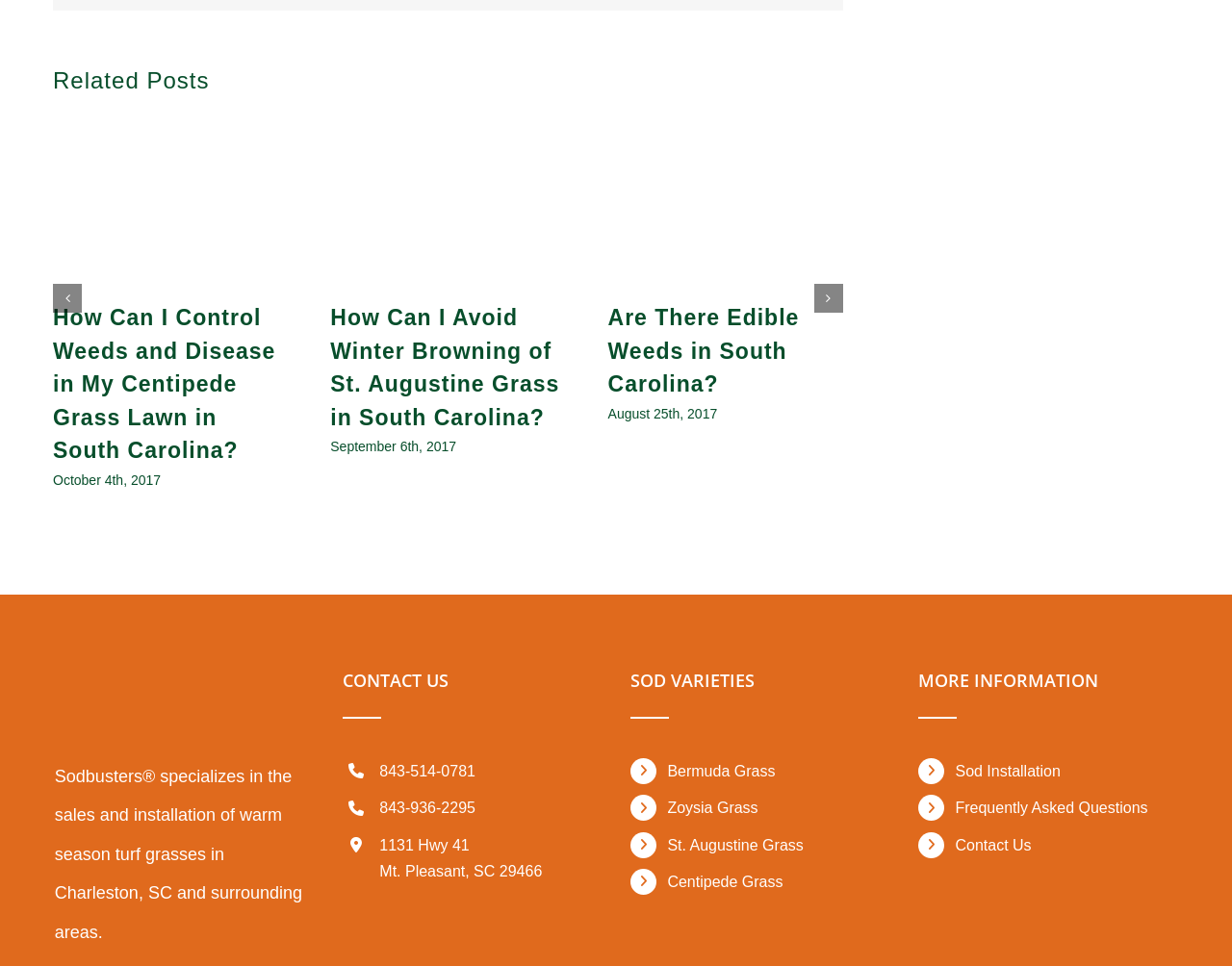What is the address of the company?
Give a one-word or short phrase answer based on the image.

1131 Hwy 41 Mt. Pleasant, SC 29466